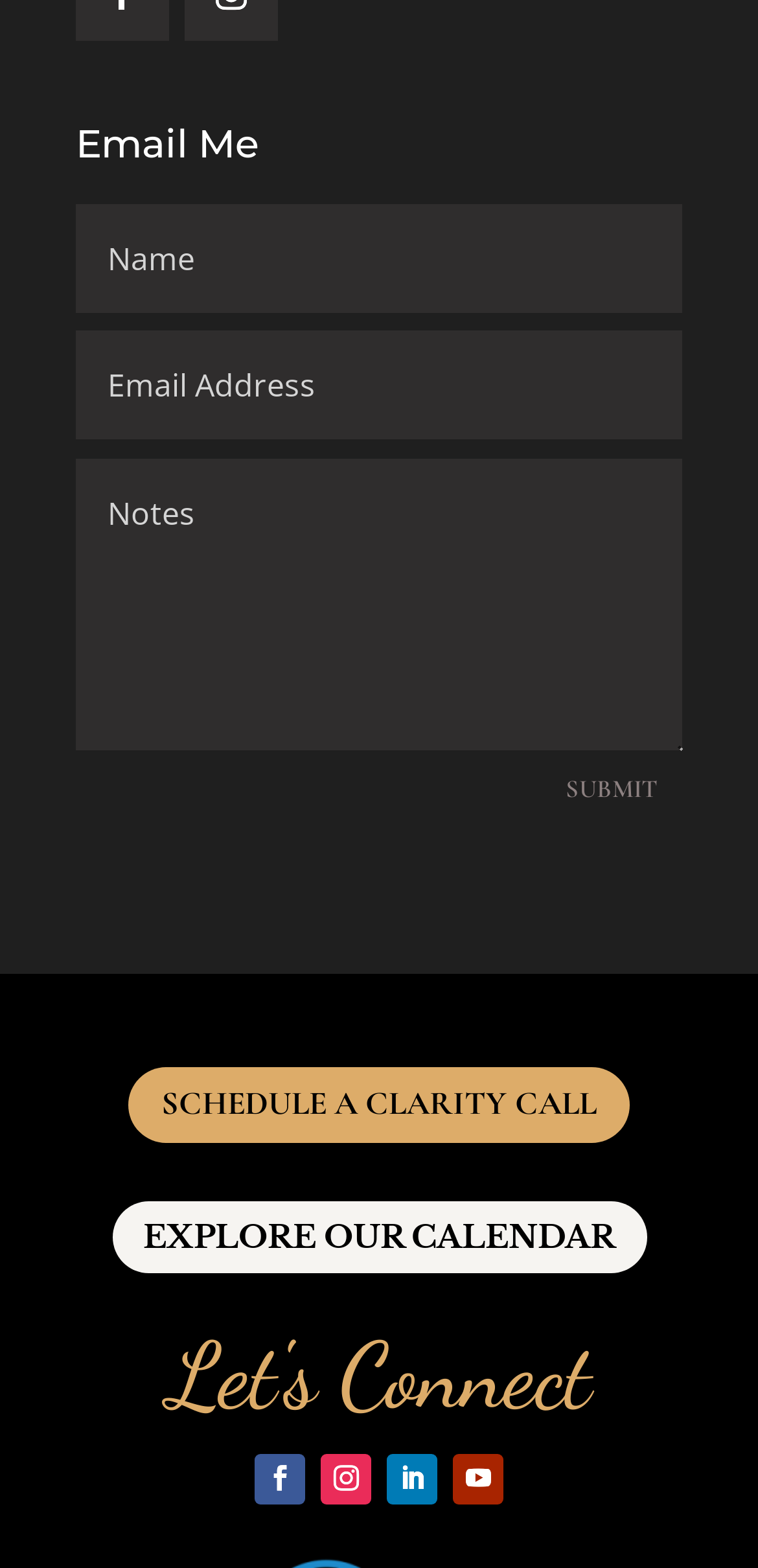Find the bounding box coordinates of the clickable element required to execute the following instruction: "Schedule a clarity call". Provide the coordinates as four float numbers between 0 and 1, i.e., [left, top, right, bottom].

[0.169, 0.68, 0.831, 0.729]